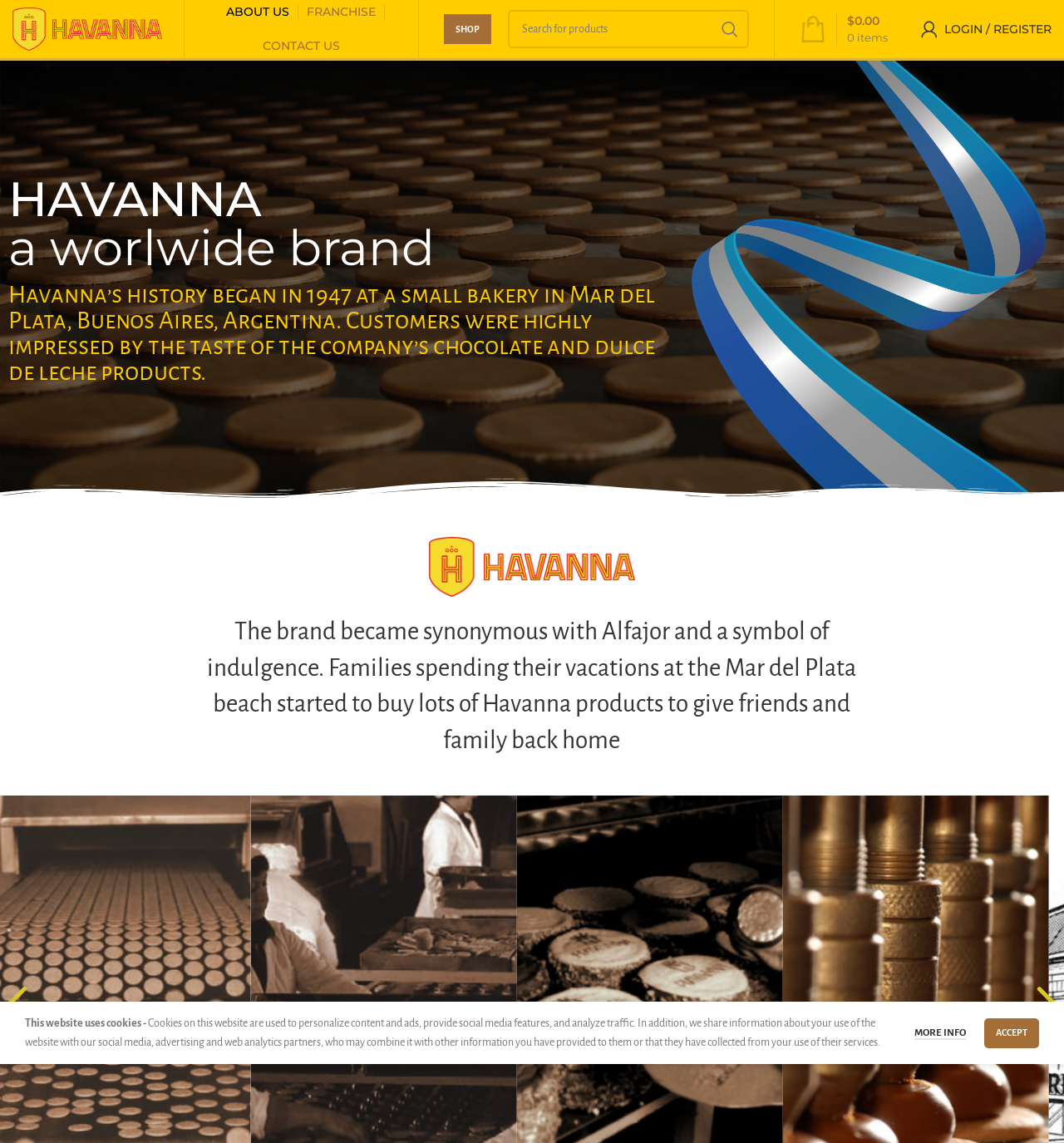Please identify the bounding box coordinates of where to click in order to follow the instruction: "View your cart".

[0.744, 0.011, 0.842, 0.04]